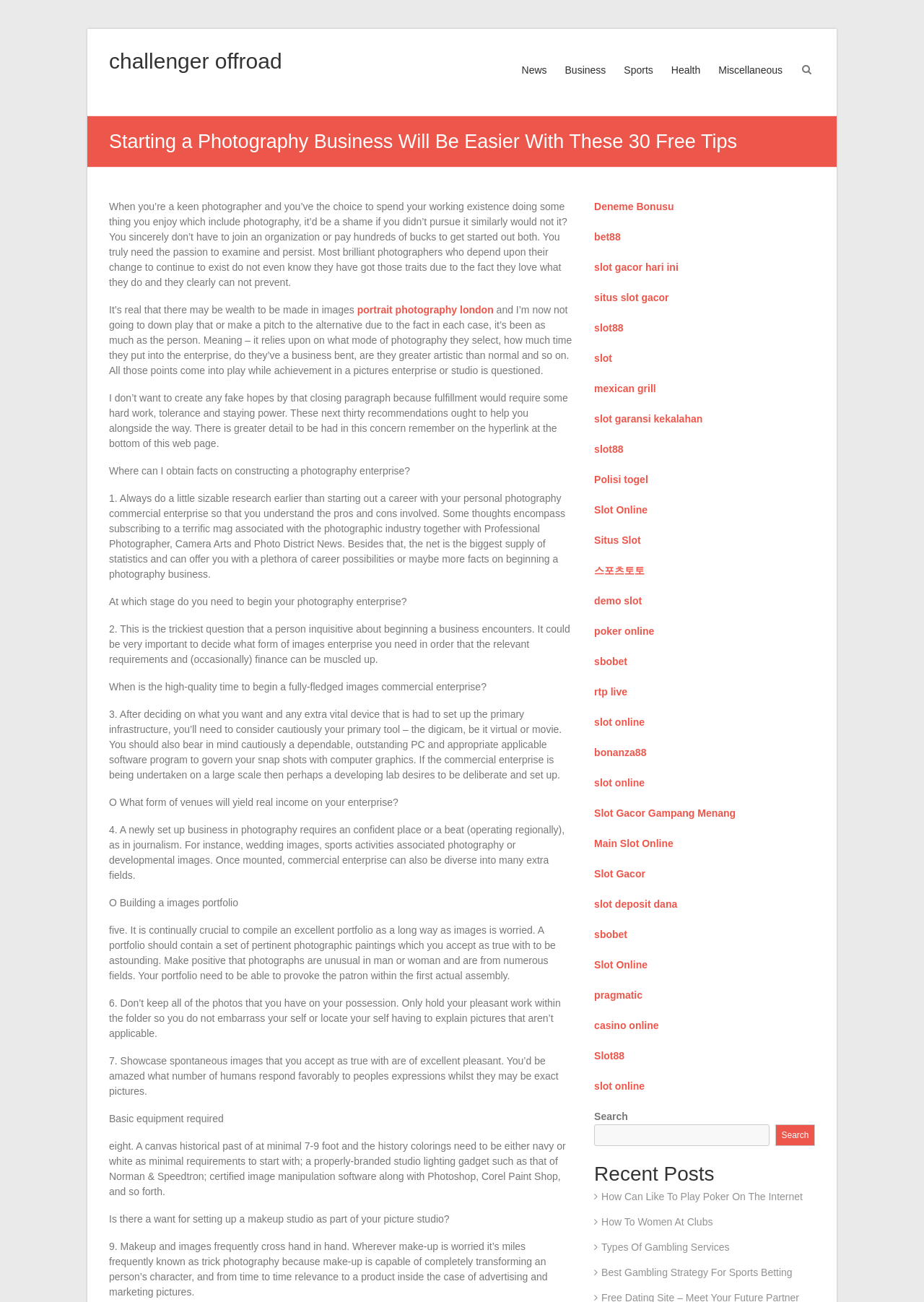Respond to the following question with a brief word or phrase:
What type of photography is mentioned as a potential business opportunity?

Wedding photography